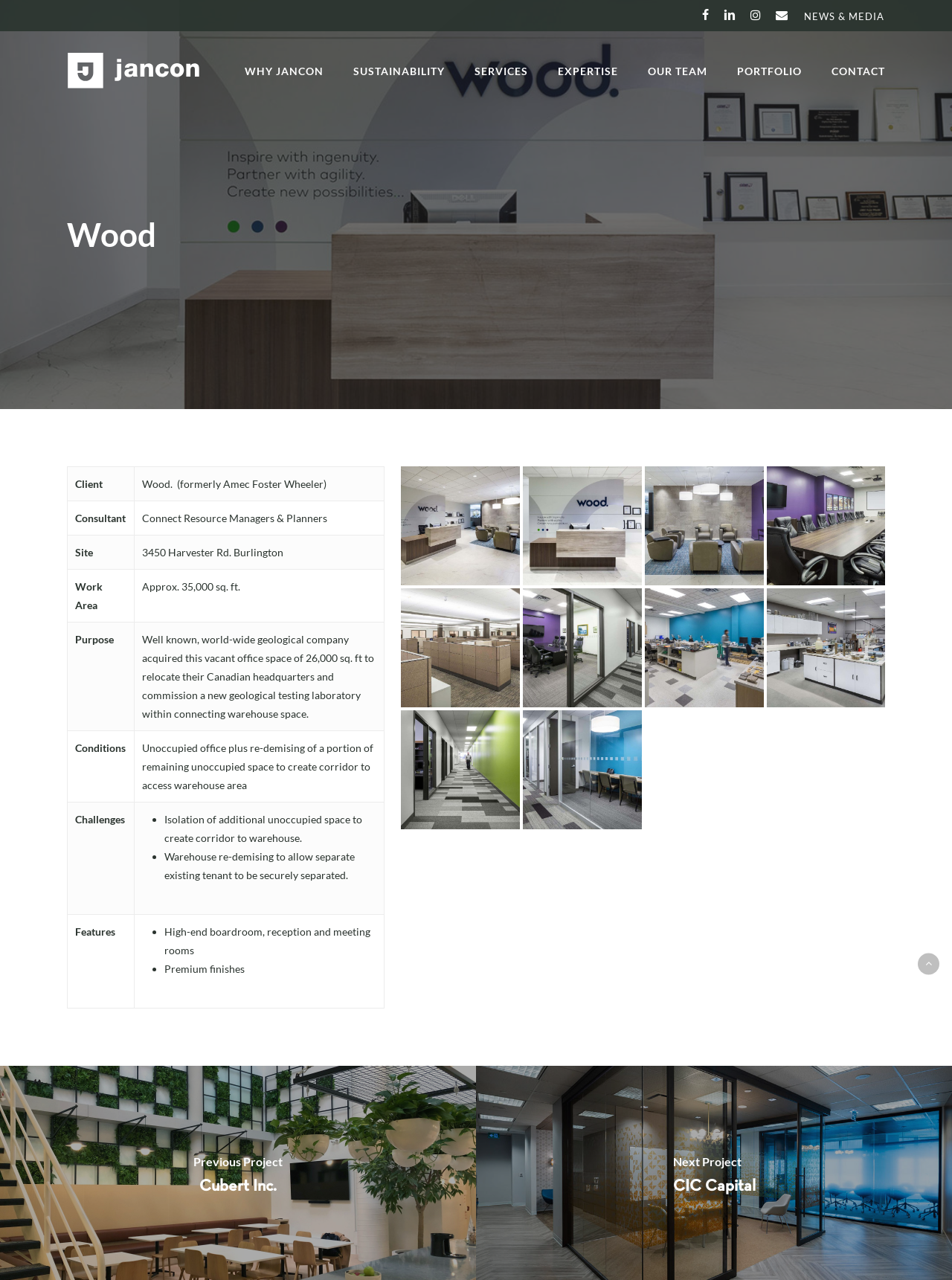What is the purpose of the acquired office space? Please answer the question using a single word or phrase based on the image.

To relocate Canadian headquarters